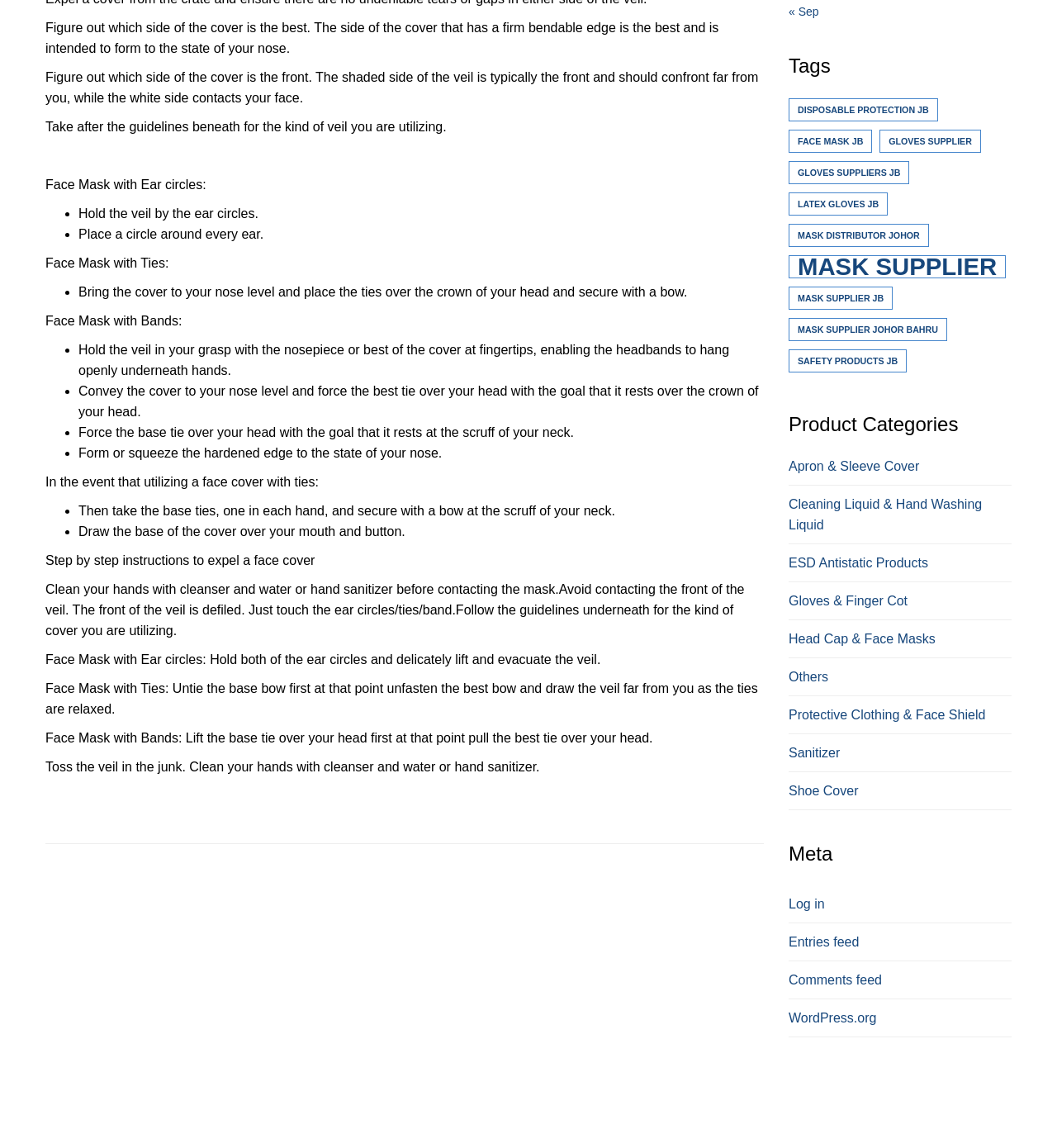How many links are listed under the 'Tags' section? From the image, respond with a single word or brief phrase.

7